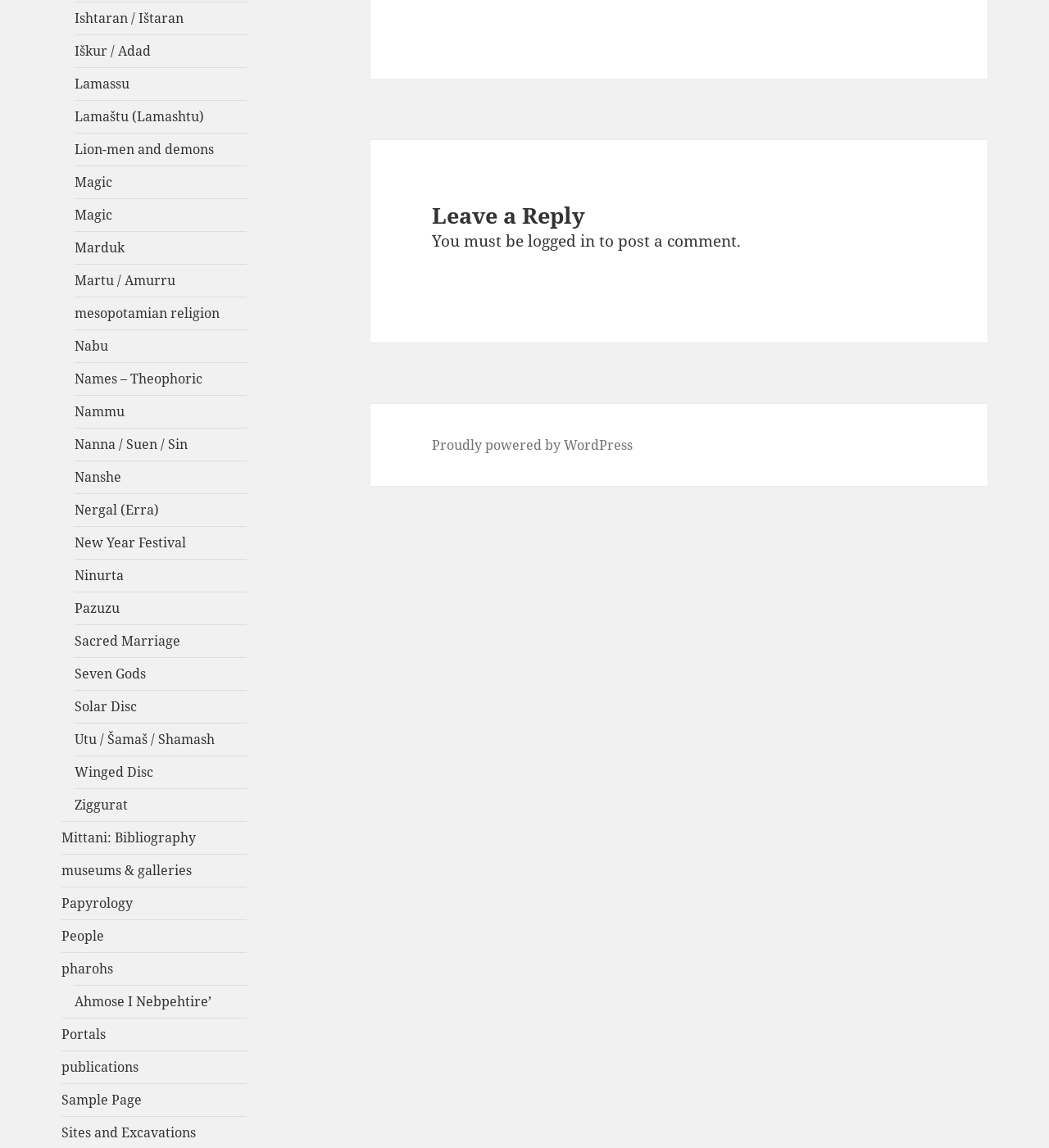Kindly provide the bounding box coordinates of the section you need to click on to fulfill the given instruction: "Click on the link 'Sample Page'".

[0.059, 0.95, 0.135, 0.966]